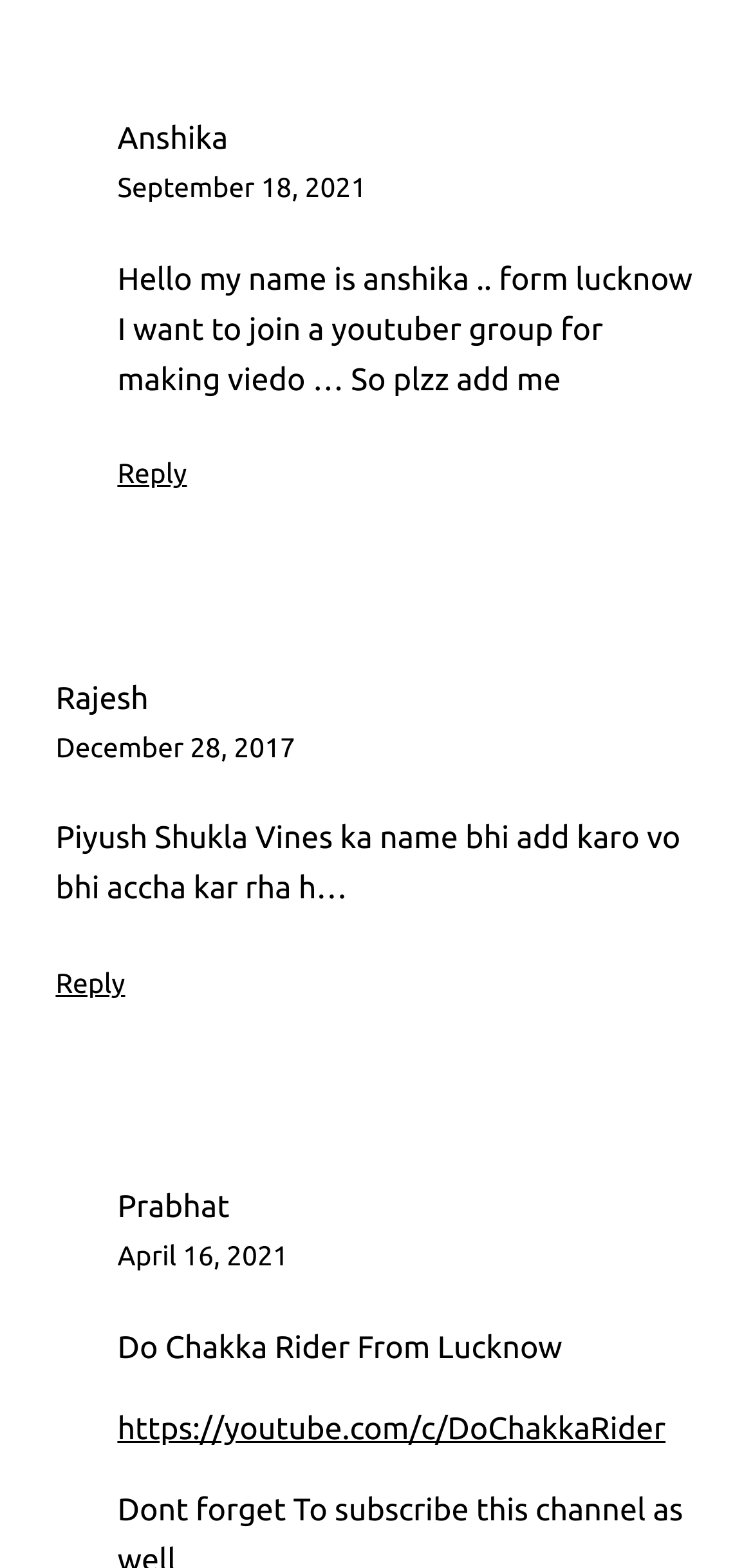Indicate the bounding box coordinates of the clickable region to achieve the following instruction: "View Prabhat's YouTube channel."

[0.156, 0.901, 0.884, 0.923]